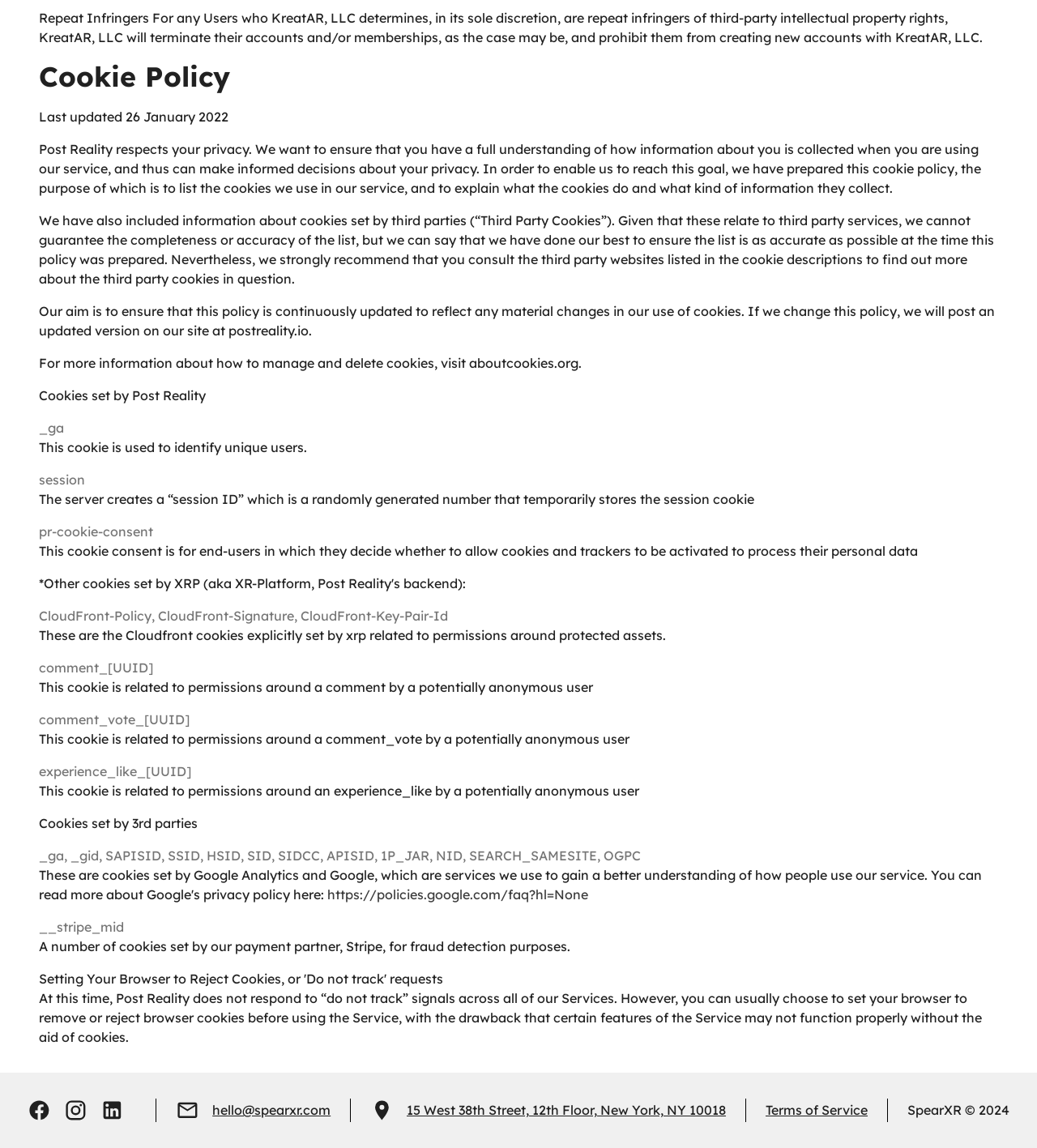Give a succinct answer to this question in a single word or phrase: 
What is the purpose of the cookie policy?

To list cookies and explain their use